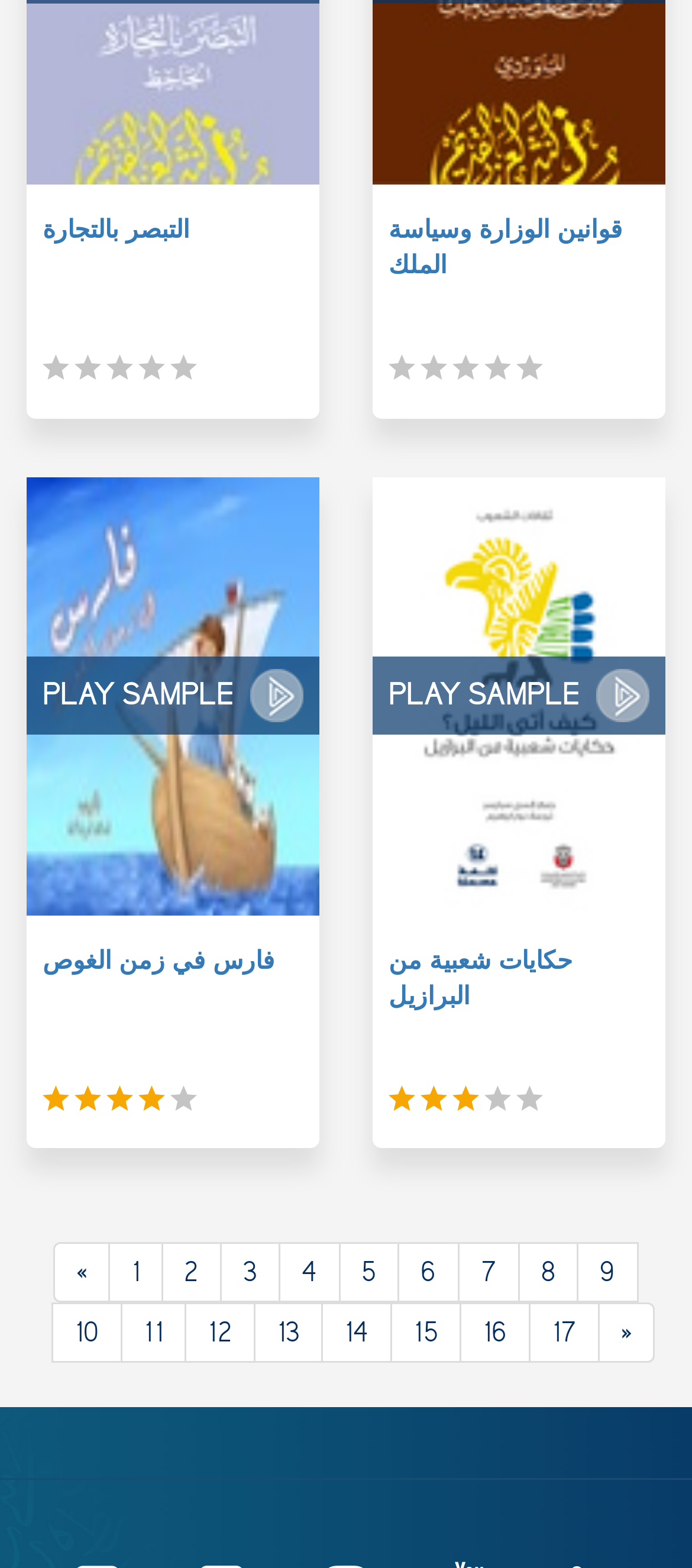Please identify the bounding box coordinates of the clickable area that will allow you to execute the instruction: "Click the PLAY SAMPLE button for حكايات شعبية من البرازيل".

[0.538, 0.418, 0.962, 0.468]